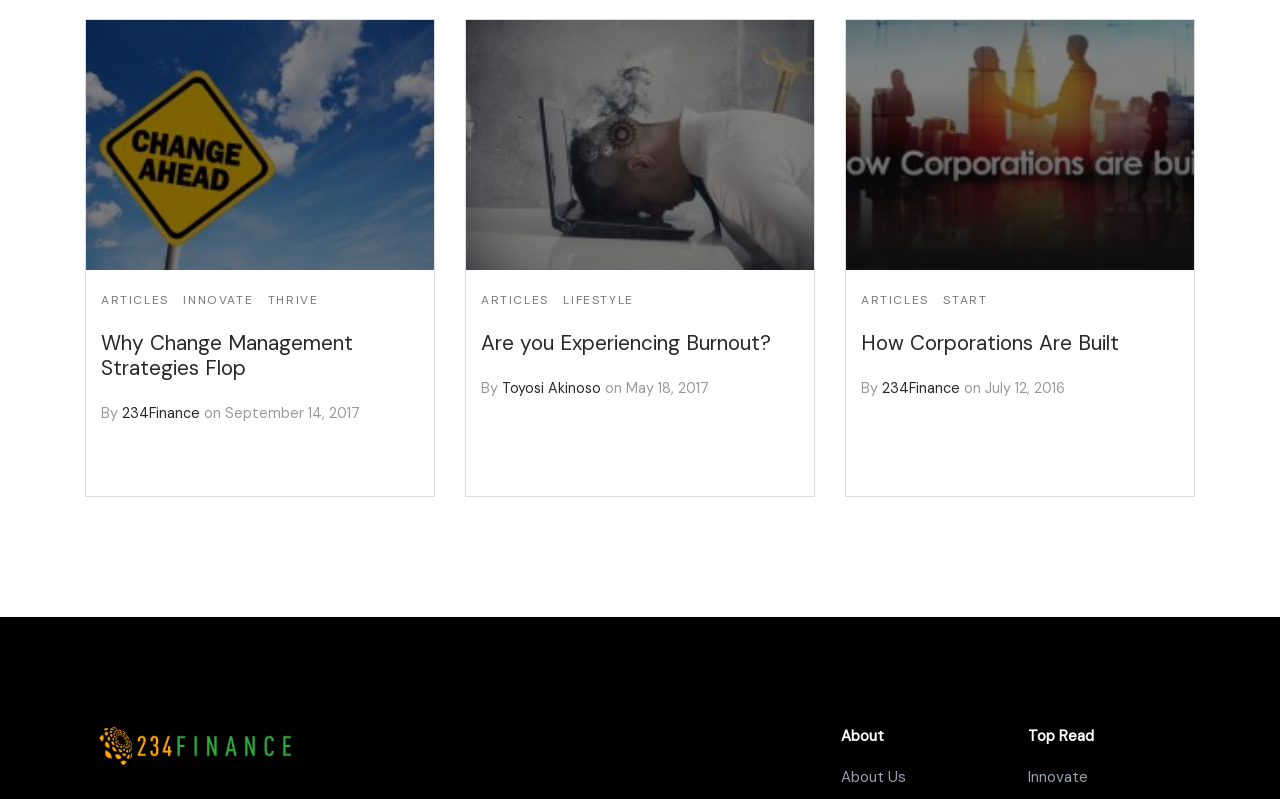Given the element description "Innovate" in the screenshot, predict the bounding box coordinates of that UI element.

[0.143, 0.363, 0.198, 0.389]